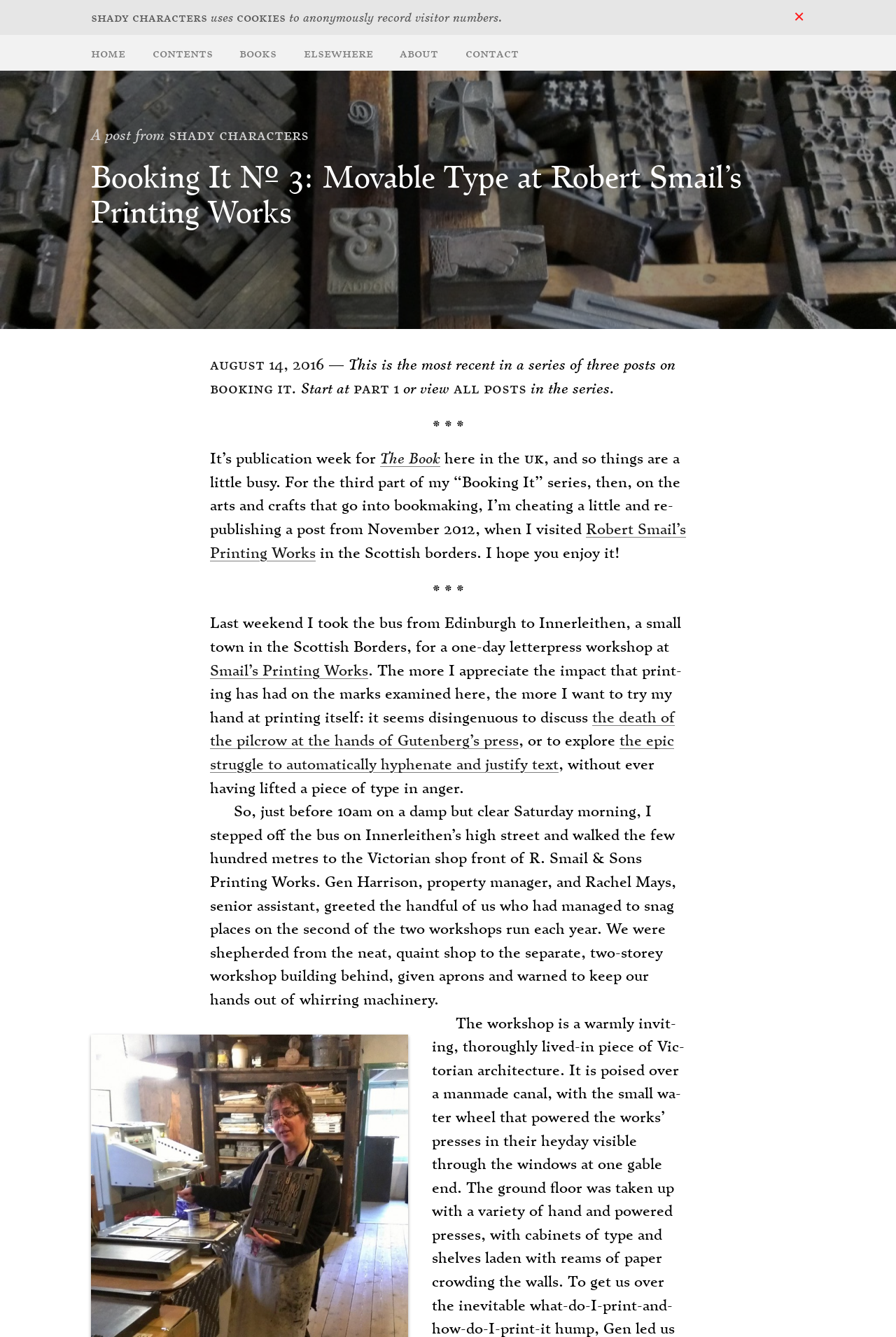Provide a comprehensive caption for the webpage.

This webpage appears to be a blog post about a visit to Robert Smail's Printing Works in Scotland. At the top of the page, there is a header section with a title "Booking It № 3: Movable Type at Robert Smail’s Printing Works – Shady Characters" and a few links to other pages, including "home", "contents", "books", "elsewhere", "about", and "contact".

Below the header, there is a main content section that starts with a heading "A post from shady characters" followed by a subheading "Booking It № 3: Movable Type at Robert Smail’s Printing Works". The main content is divided into several paragraphs of text, with some links and abbreviations scattered throughout.

The text describes the author's visit to Robert Smail's Printing Works, where they attended a letterpress workshop. The author mentions that it's publication week for a book, and they're busy, so they're re-publishing a post from 2012 about their visit to the printing works. The text goes on to describe the author's experience at the workshop, including meeting the property manager and senior assistant, and learning about the printing process.

There are several links throughout the text, including links to other posts in the "Booking It" series, as well as links to specific topics like "The Book" and "Robert Smail's Print Works". There are also two horizontal separators that divide the content into sections.

Overall, the webpage appears to be a personal blog post about a visit to a printing works, with a focus on the author's experience and the details of the printing process.